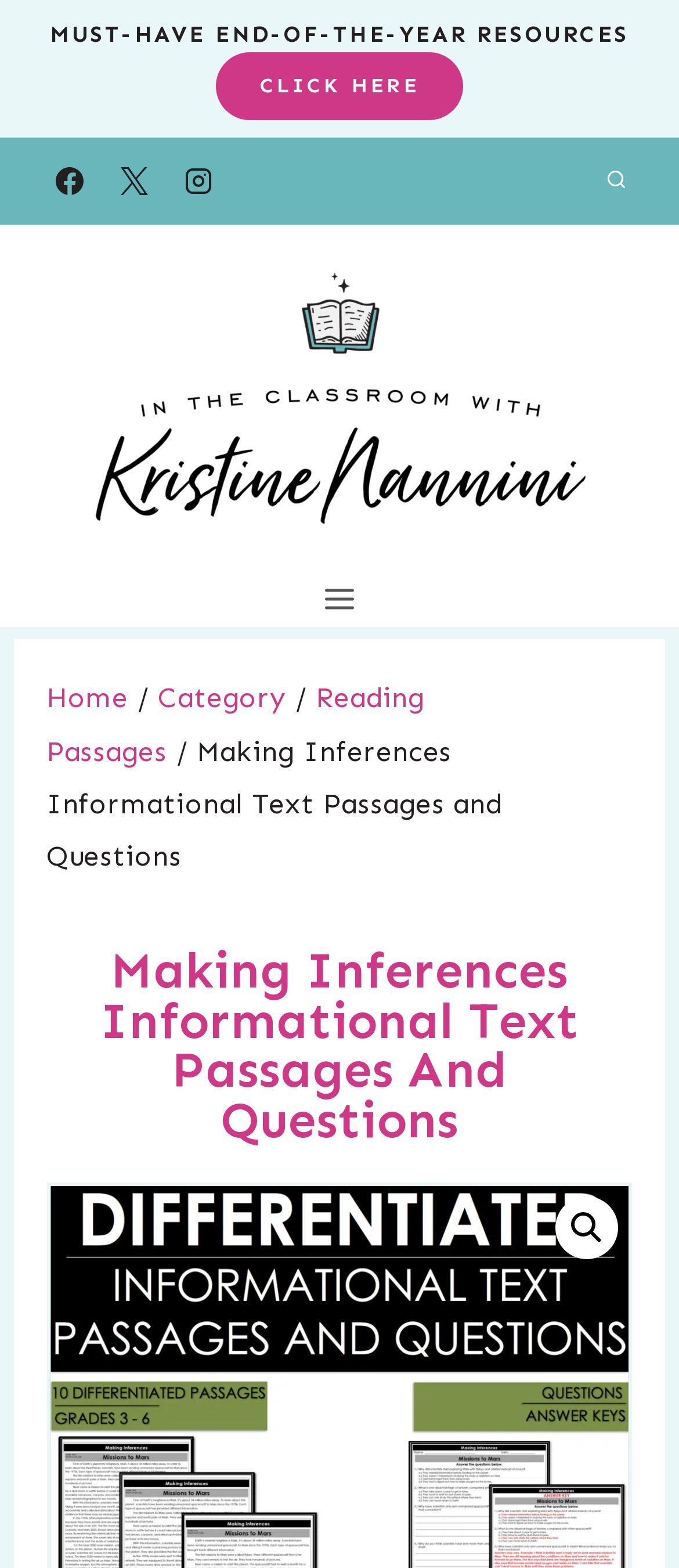What is the category of the current webpage?
Based on the screenshot, respond with a single word or phrase.

Reading Passages